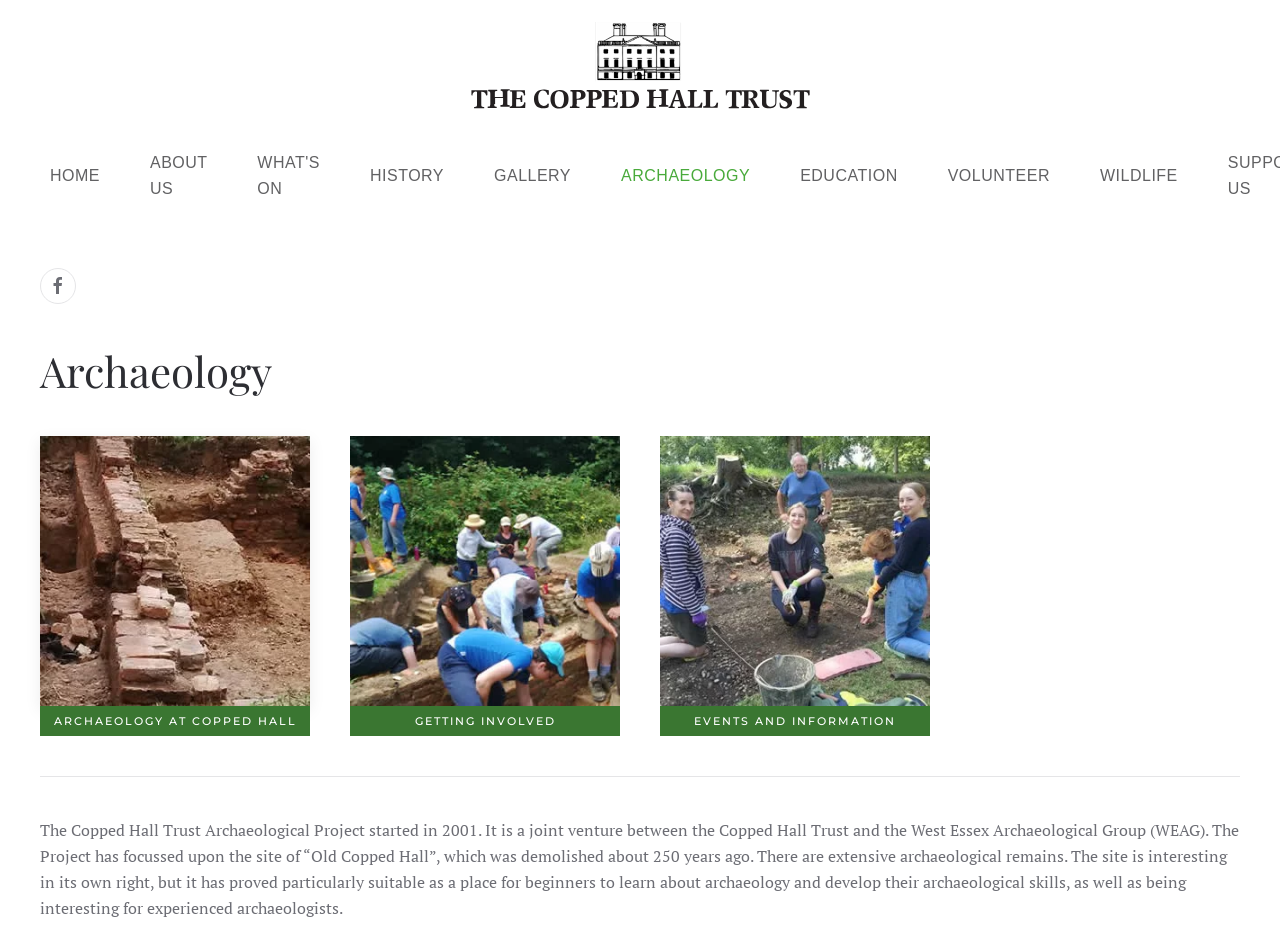How many years ago was Old Copped Hall demolished?
Use the screenshot to answer the question with a single word or phrase.

250 years